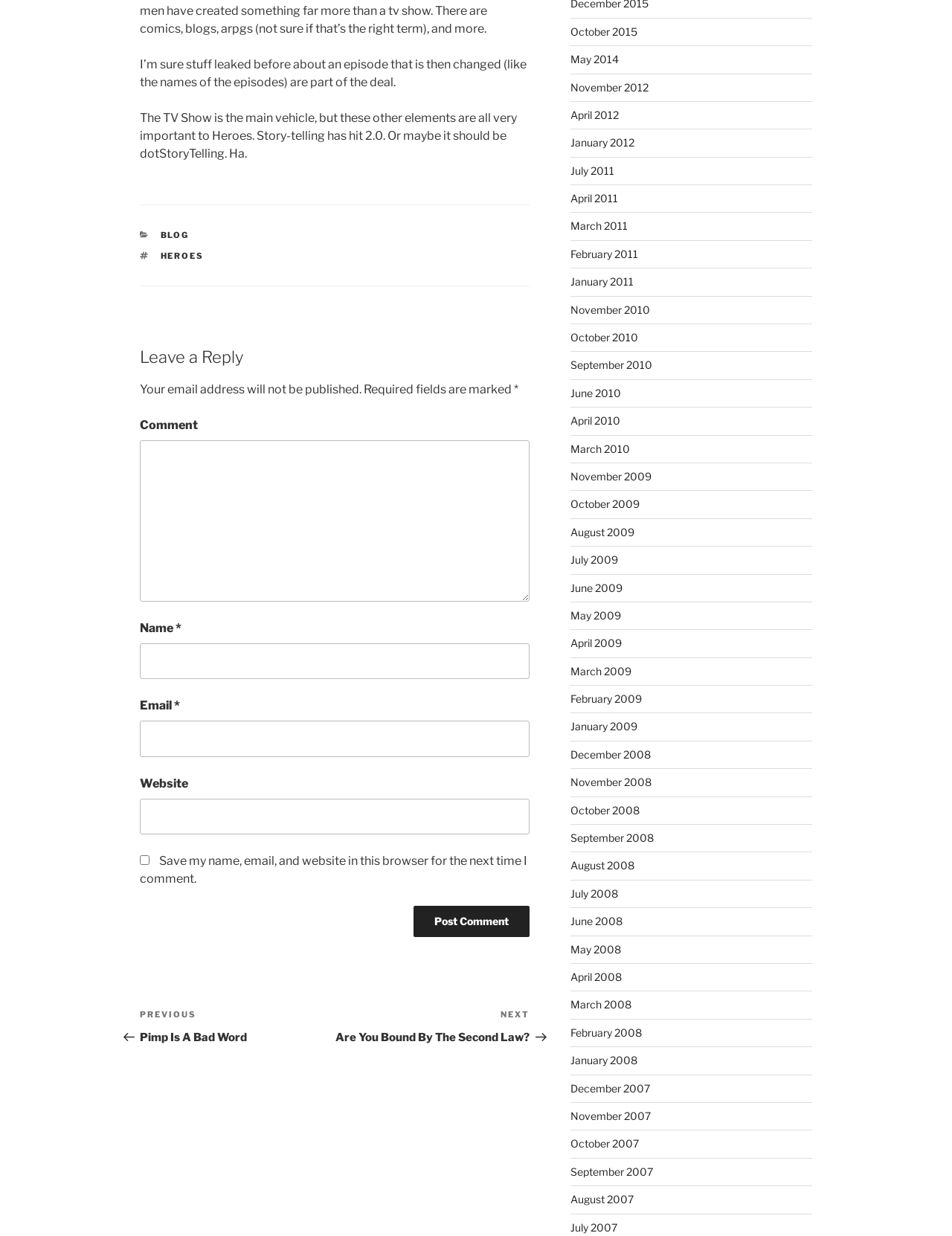Given the following UI element description: "March 2009", find the bounding box coordinates in the webpage screenshot.

[0.599, 0.538, 0.663, 0.548]